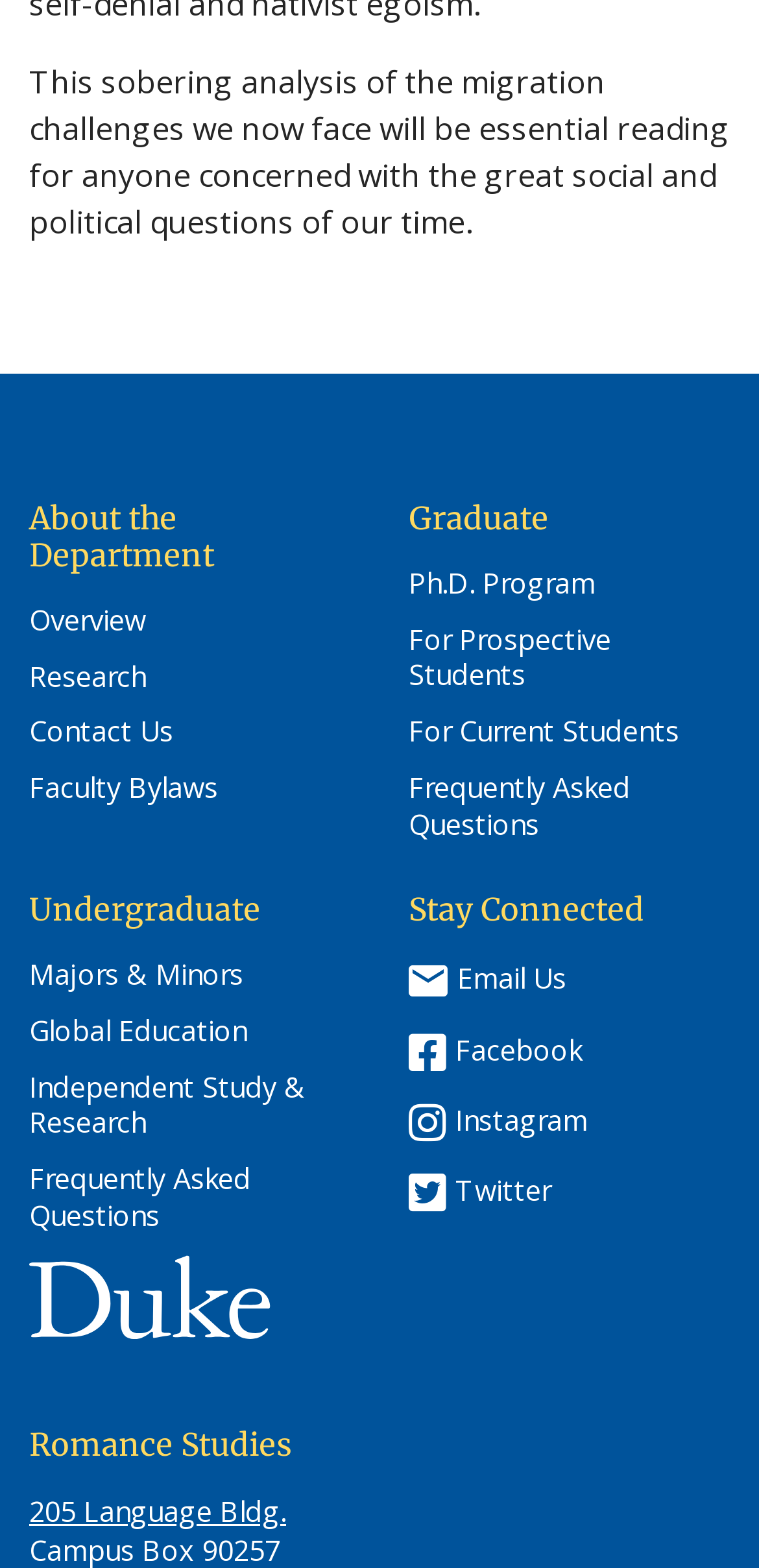Identify the bounding box coordinates of the specific part of the webpage to click to complete this instruction: "Explore the Ph.D. Program".

[0.538, 0.361, 0.785, 0.384]